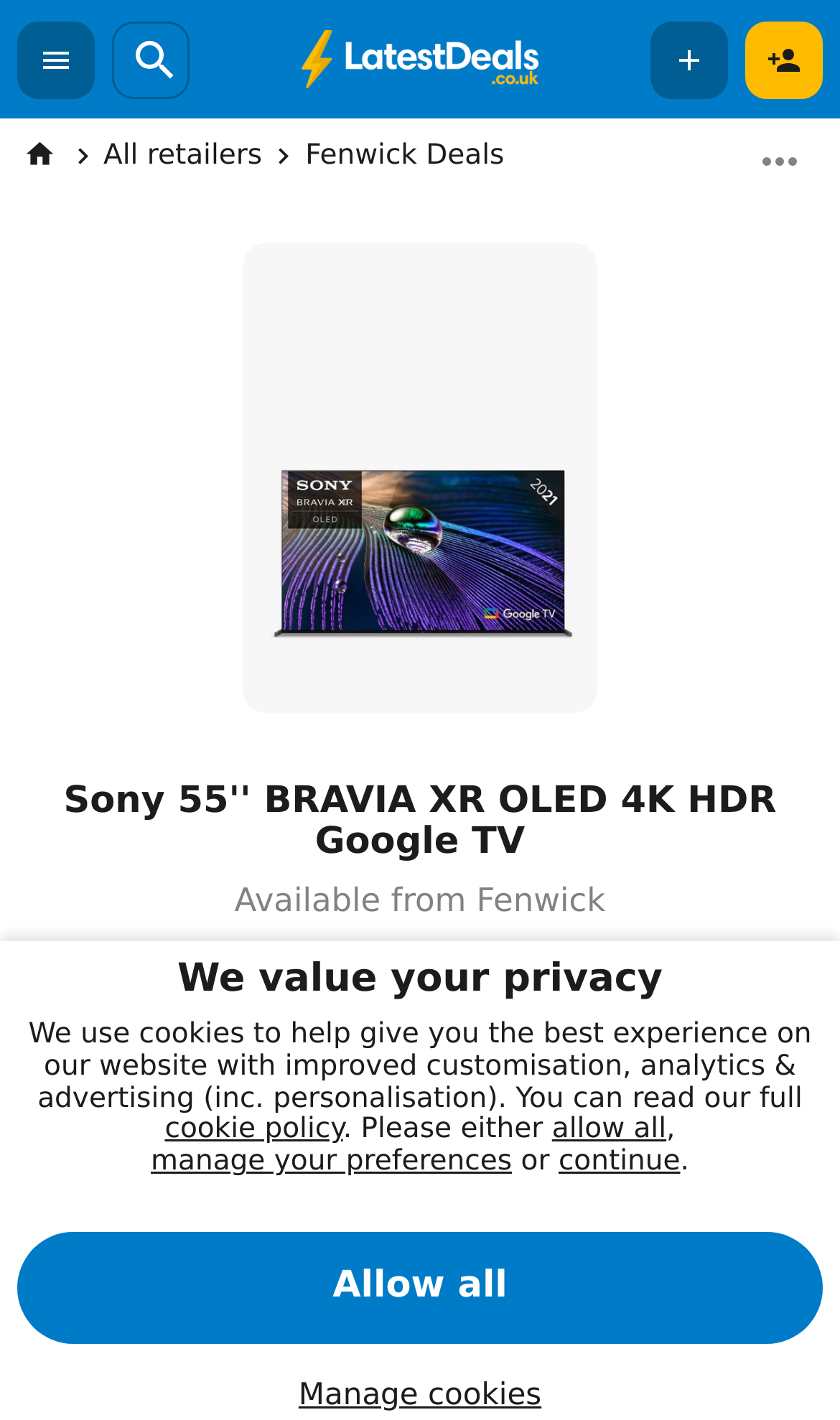Who shared this deal? Examine the screenshot and reply using just one word or a brief phrase.

Pikon